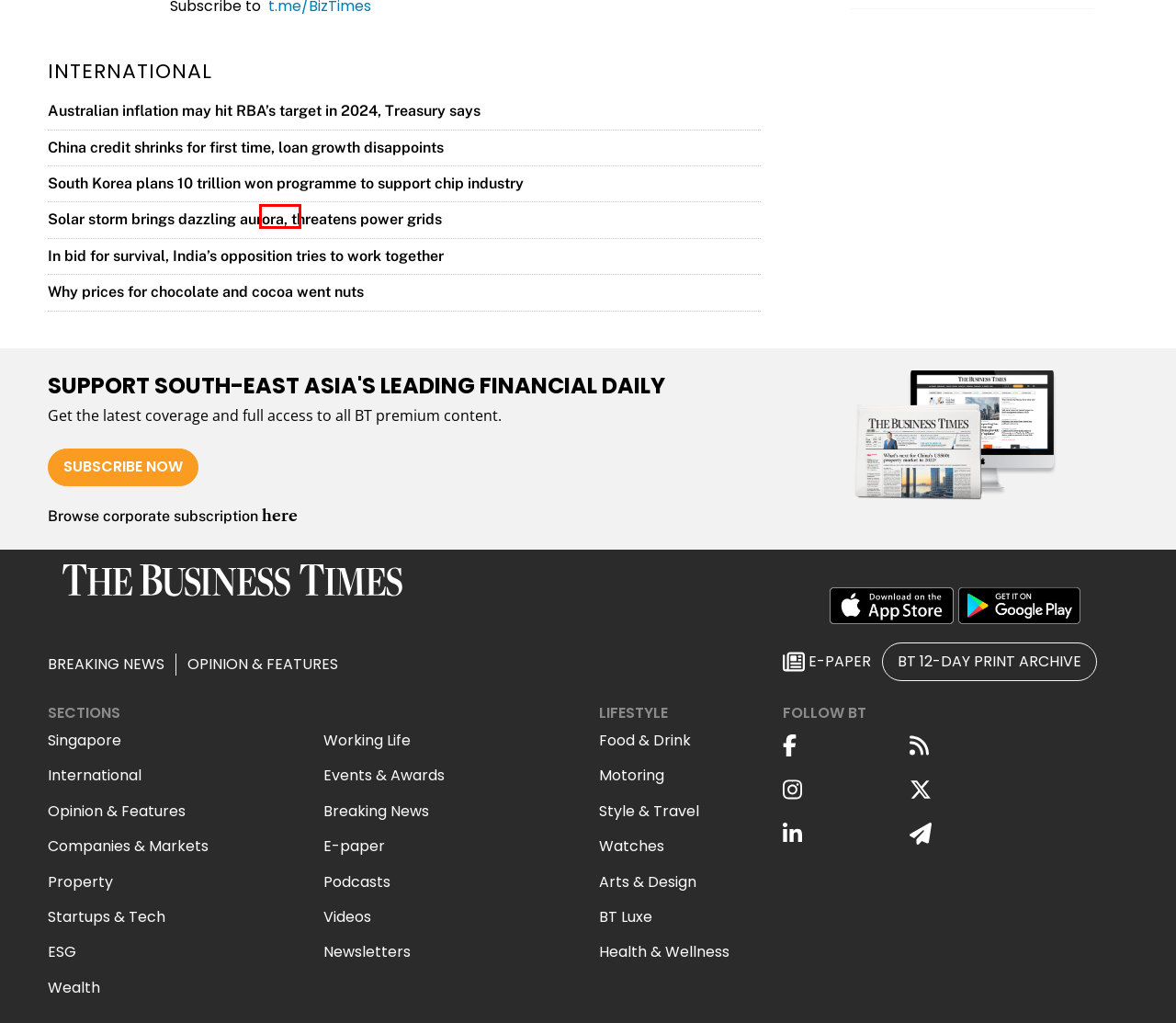You have a screenshot of a webpage with a red bounding box highlighting a UI element. Your task is to select the best webpage description that corresponds to the new webpage after clicking the element. Here are the descriptions:
A. Advertising Solutions | SPH Media
B. Subscribe to The Business Times Corporate plans - SPH Corporate Plans
C. More than 90% of stablecoin transactions aren’t from real users, study finds
D. Iras to claw back S$60 million from buyers who used ‘99-to-1’ loophole to avoid ABSD
E. Privacy Policy | SPH Media
F. Government probes ‘misleading’ and ‘unrealistic’ resale listings for S$2 million HDB flats
G. No shortage of candidates to be Singapore’s next finance minister
H. ‎The Business Times on the App Store

G